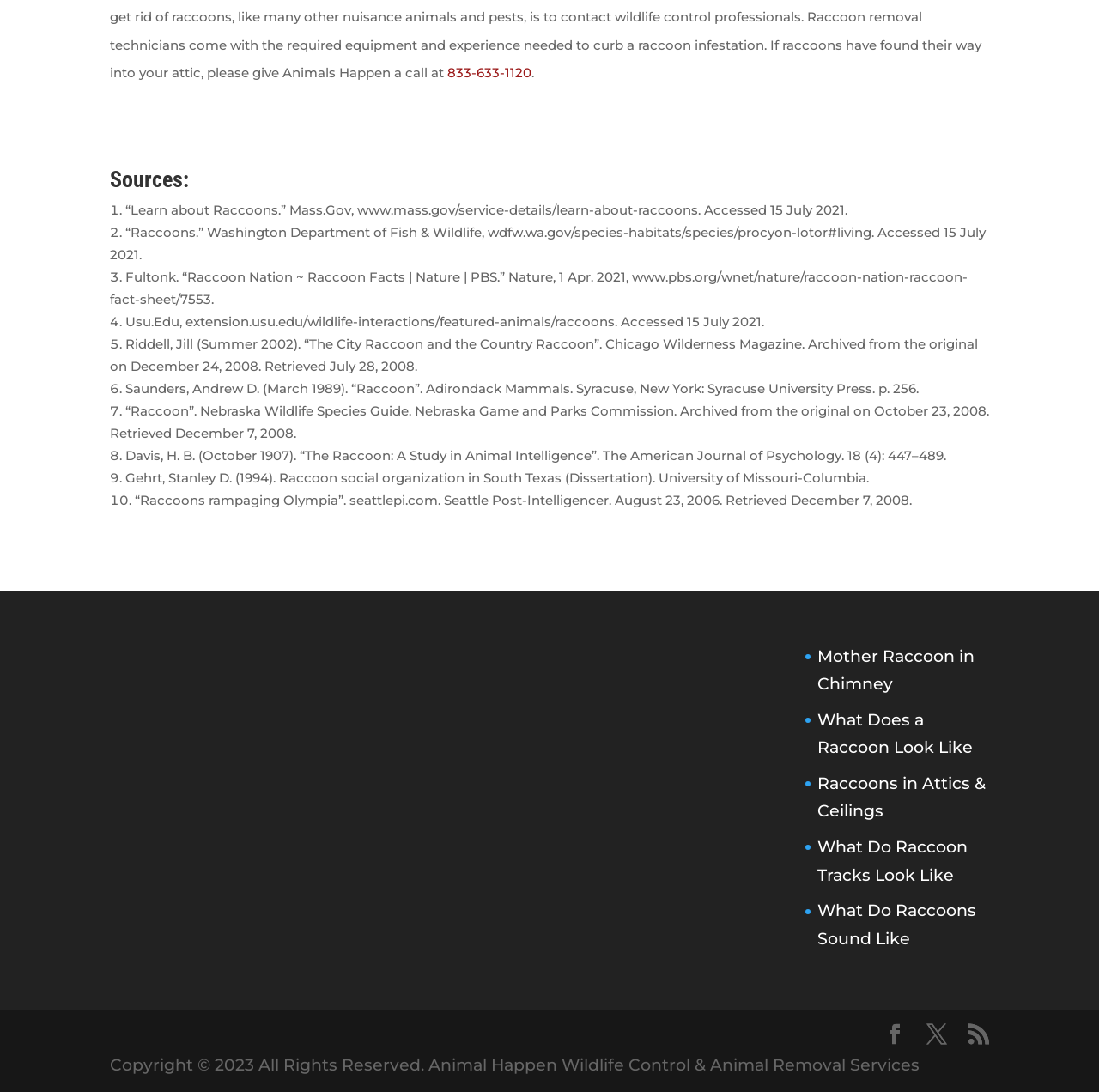Can you provide the bounding box coordinates for the element that should be clicked to implement the instruction: "Access the source '“Learn about Raccoons.” Mass.Gov'"?

[0.114, 0.185, 0.771, 0.2]